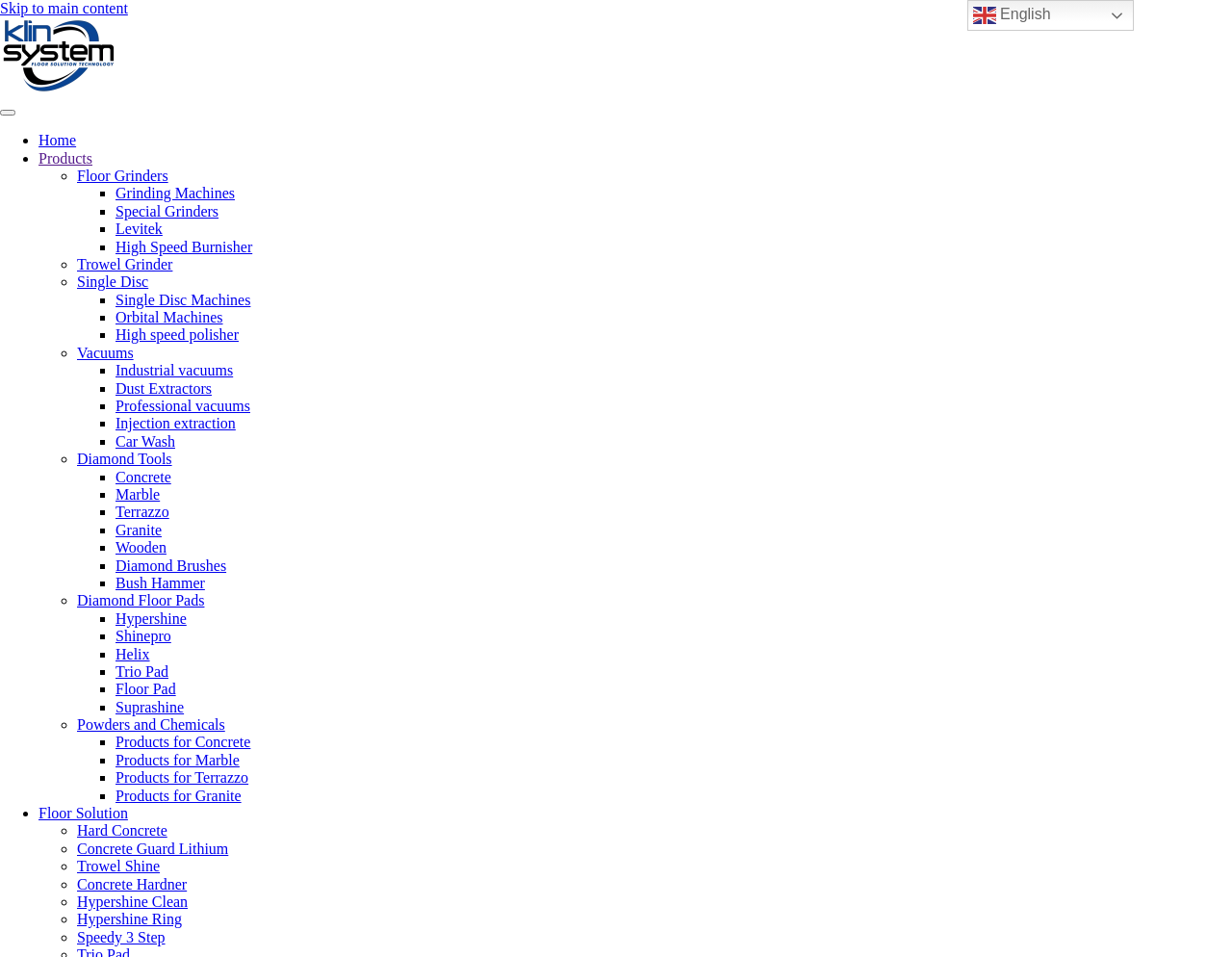Create a detailed summary of the webpage's content and design.

This webpage is about Marble polishing Powder, specifically the Polish powder KSMT, which is a high-quality polish powder for soft and abrasive marbles like Carrara, limestone, etc. 

At the top of the page, there are a few links, including "Skip to main content" and "Back to home", followed by a button and a list of links to different sections of the website, including "Home", "Products", "Floor Grinders", and more. 

Below this list, there is a long list of links to various products and categories, including "Grinding Machines", "Special Grinders", "Levitek", "High Speed Burnisher", and many others. These links are organized into sections, with each section marked by a list marker (•, ◦, or ■). 

The list of links continues down the page, with sections for "Trowel Grinder", "Single Disc", "Single Disc Machines", "Orbital Machines", and many others. The links are densely packed, with little space between them. 

Throughout the page, there are no images, but the text is organized into clear sections and categories, making it easy to navigate.